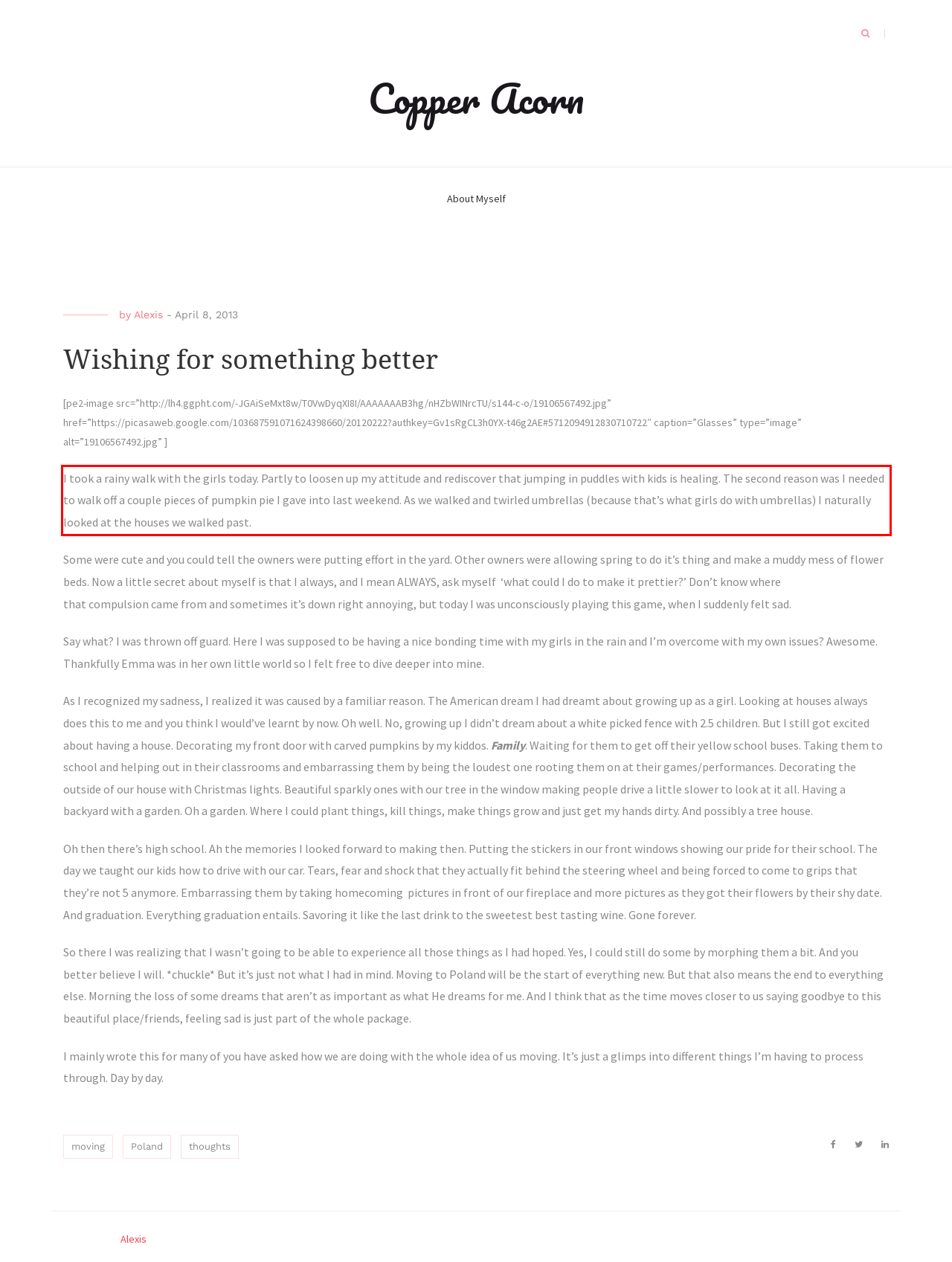You have a screenshot with a red rectangle around a UI element. Recognize and extract the text within this red bounding box using OCR.

I took a rainy walk with the girls today. Partly to loosen up my attitude and rediscover that jumping in puddles with kids is healing. The second reason was I needed to walk off a couple pieces of pumpkin pie I gave into last weekend. As we walked and twirled umbrellas (because that’s what girls do with umbrellas) I naturally looked at the houses we walked past.